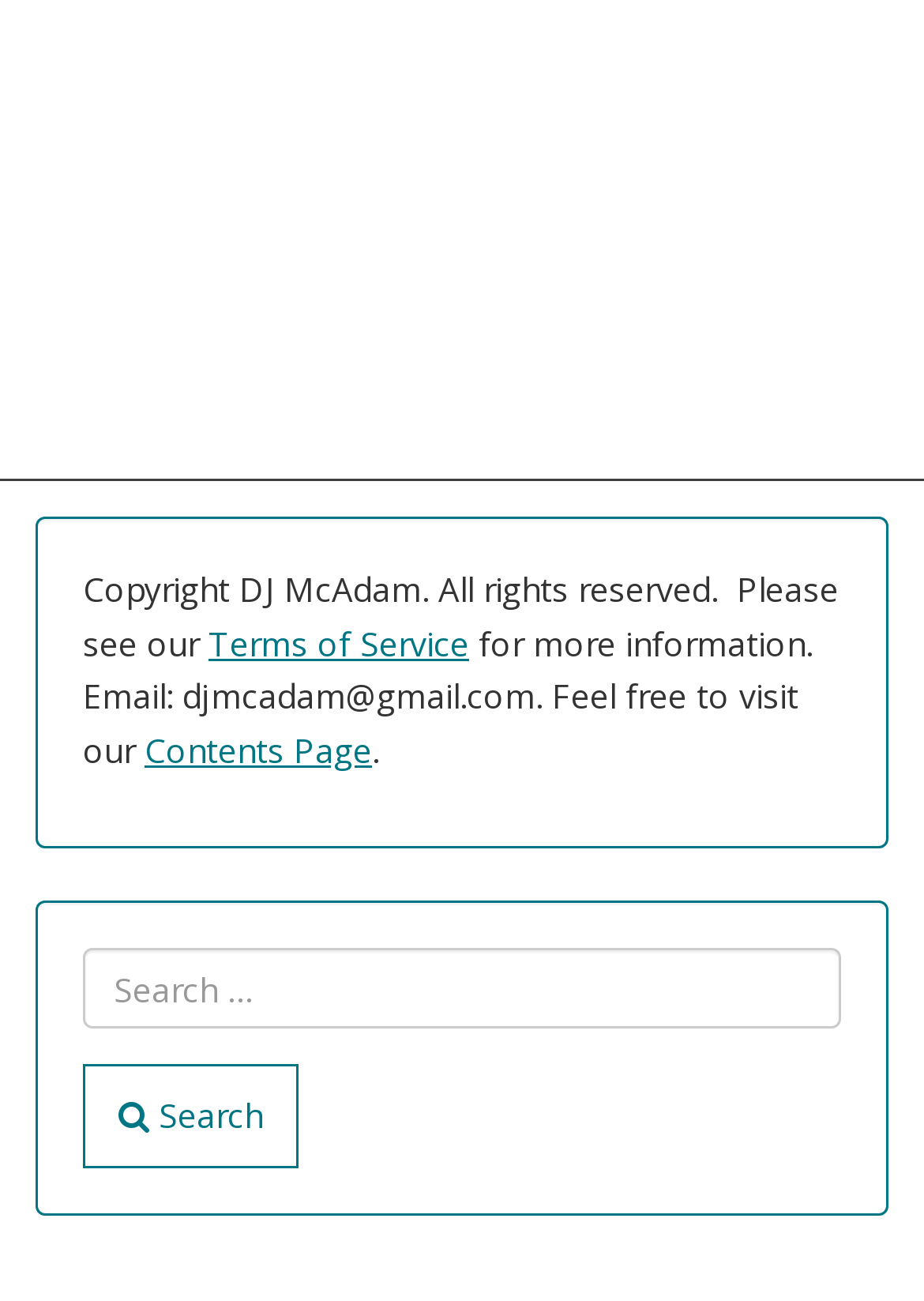Utilize the details in the image to give a detailed response to the question: What is the position of the search box?

The search box is located at the bottom of the webpage, below the copyright information and links.